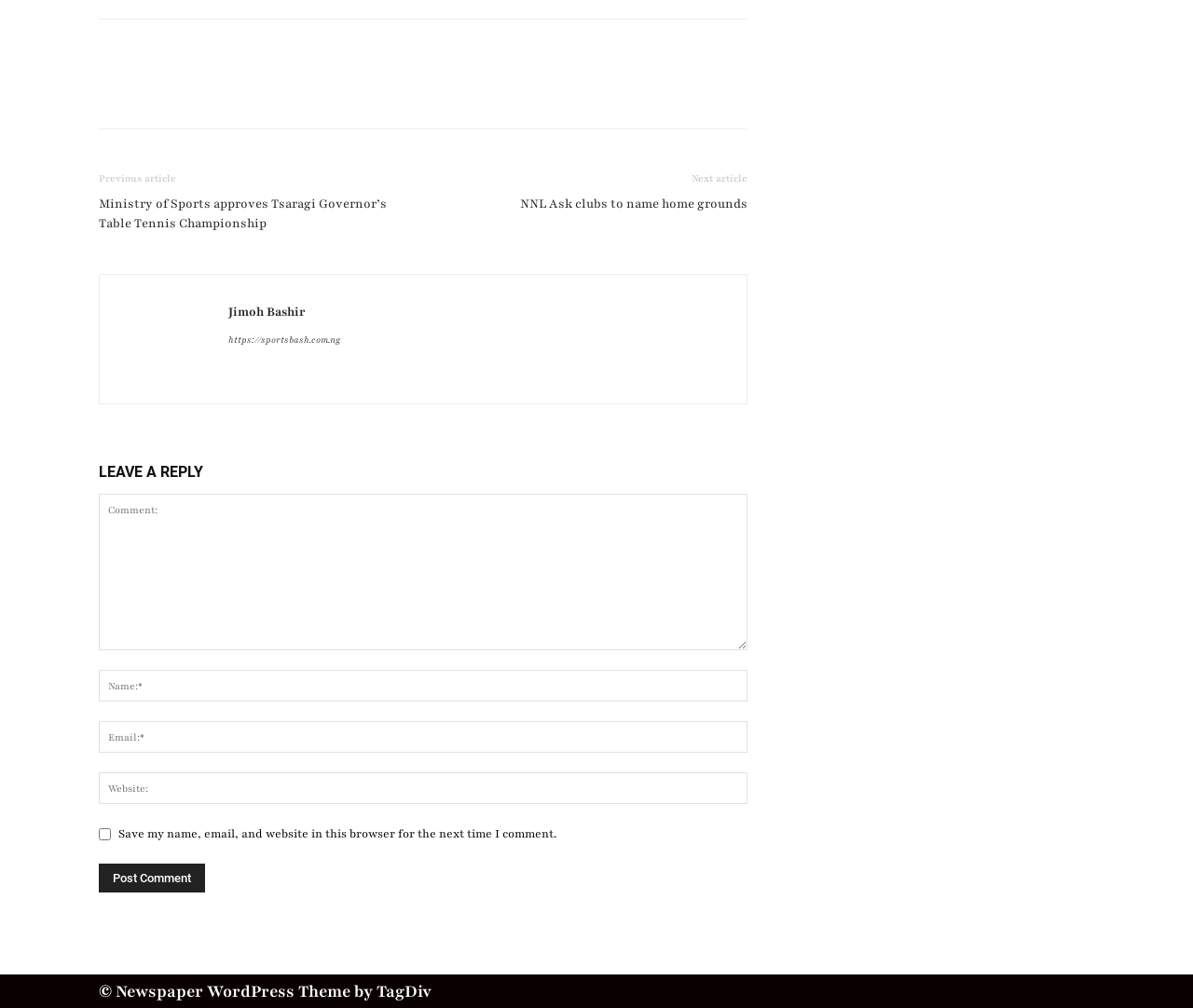Find the bounding box of the element with the following description: "Marco Antonio de Carvalho". The coordinates must be four float numbers between 0 and 1, formatted as [left, top, right, bottom].

None